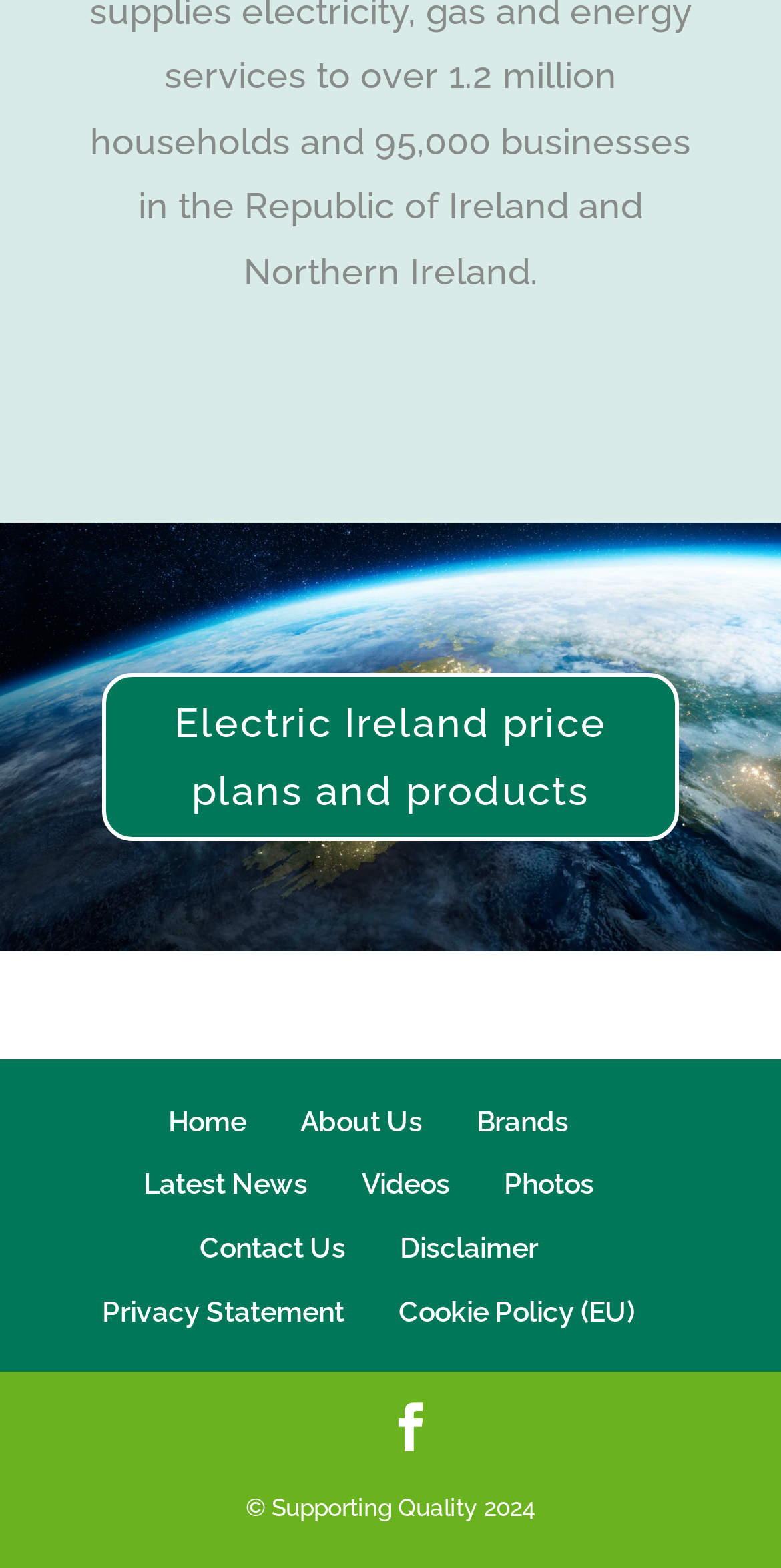Using the description "Cookie Policy (EU)", predict the bounding box of the relevant HTML element.

[0.51, 0.826, 0.813, 0.846]